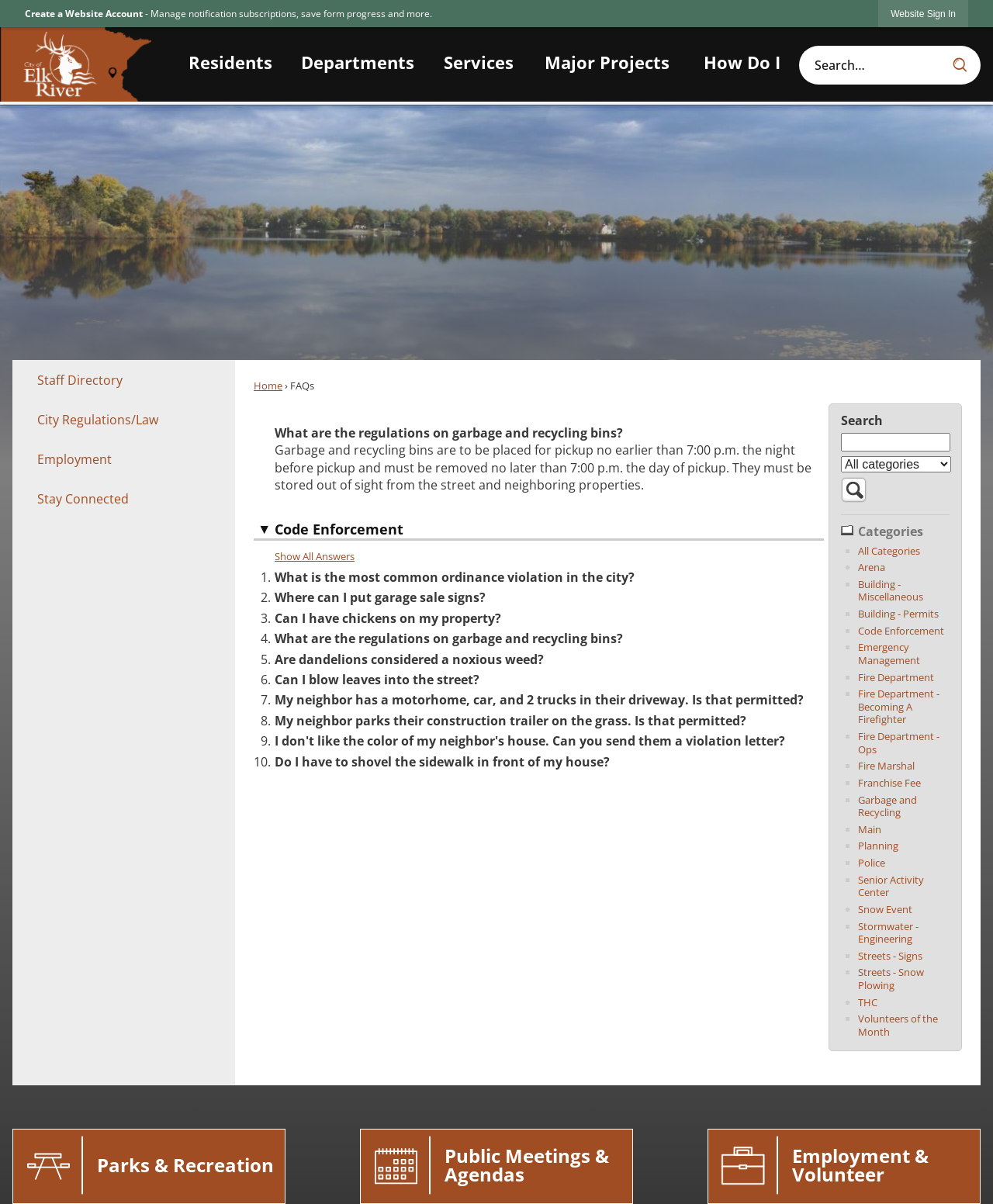What time should garbage and recycling bins be placed for pickup? Observe the screenshot and provide a one-word or short phrase answer.

7:00 p.m. the night before pickup